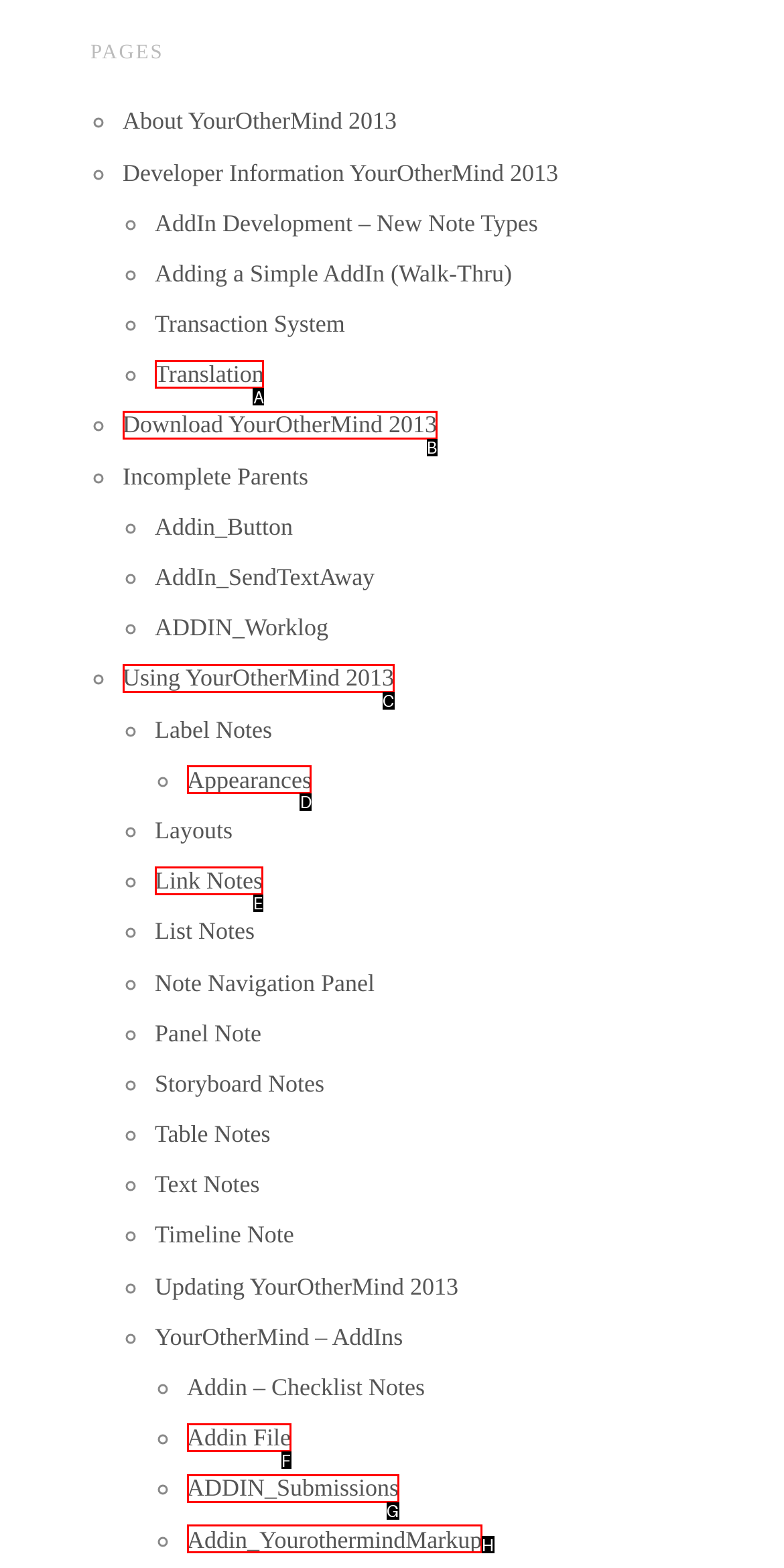Given the description: Translation, select the HTML element that matches it best. Reply with the letter of the chosen option directly.

A